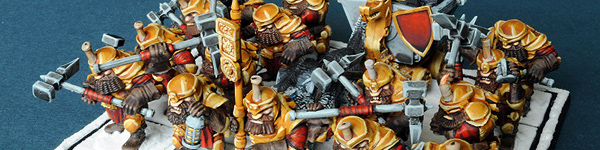What is the purpose of the textured surface in the backdrop?
Refer to the image and provide a one-word or short phrase answer.

To enhance visual depth